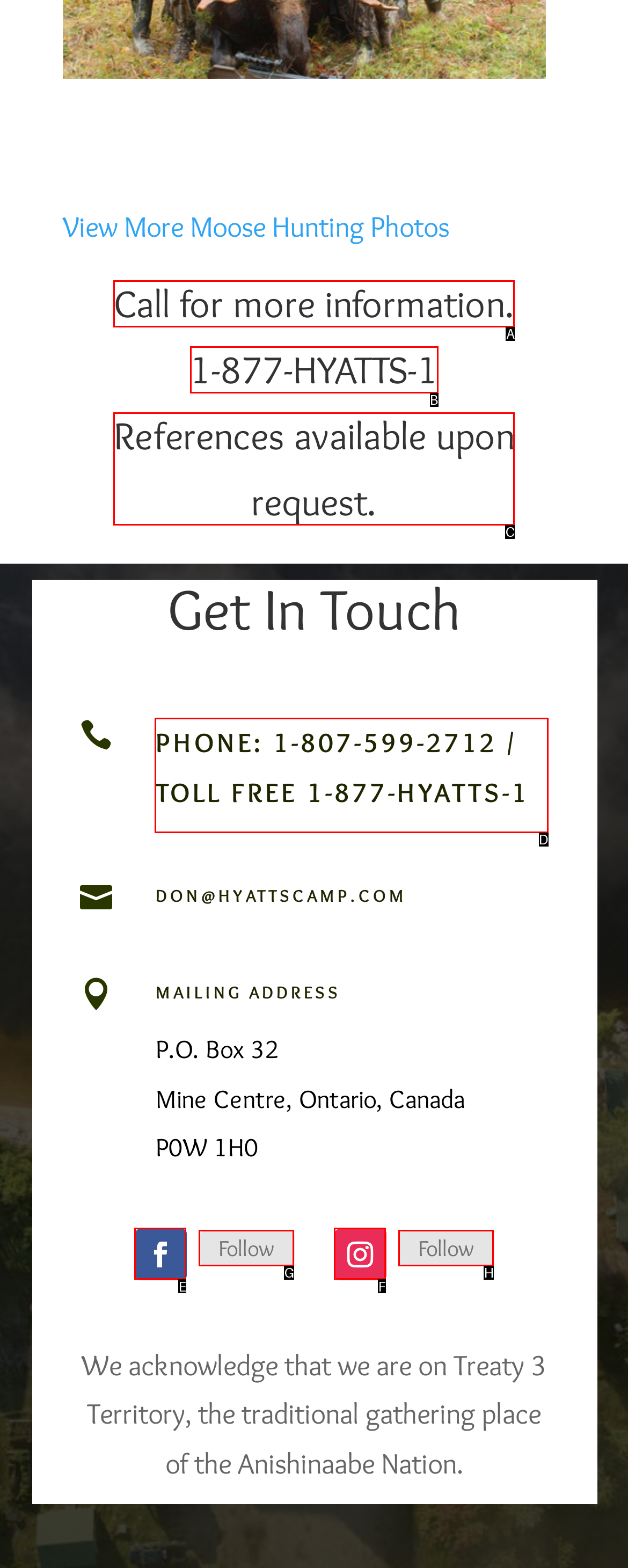Which UI element should you click on to achieve the following task: Select a product category? Provide the letter of the correct option.

None